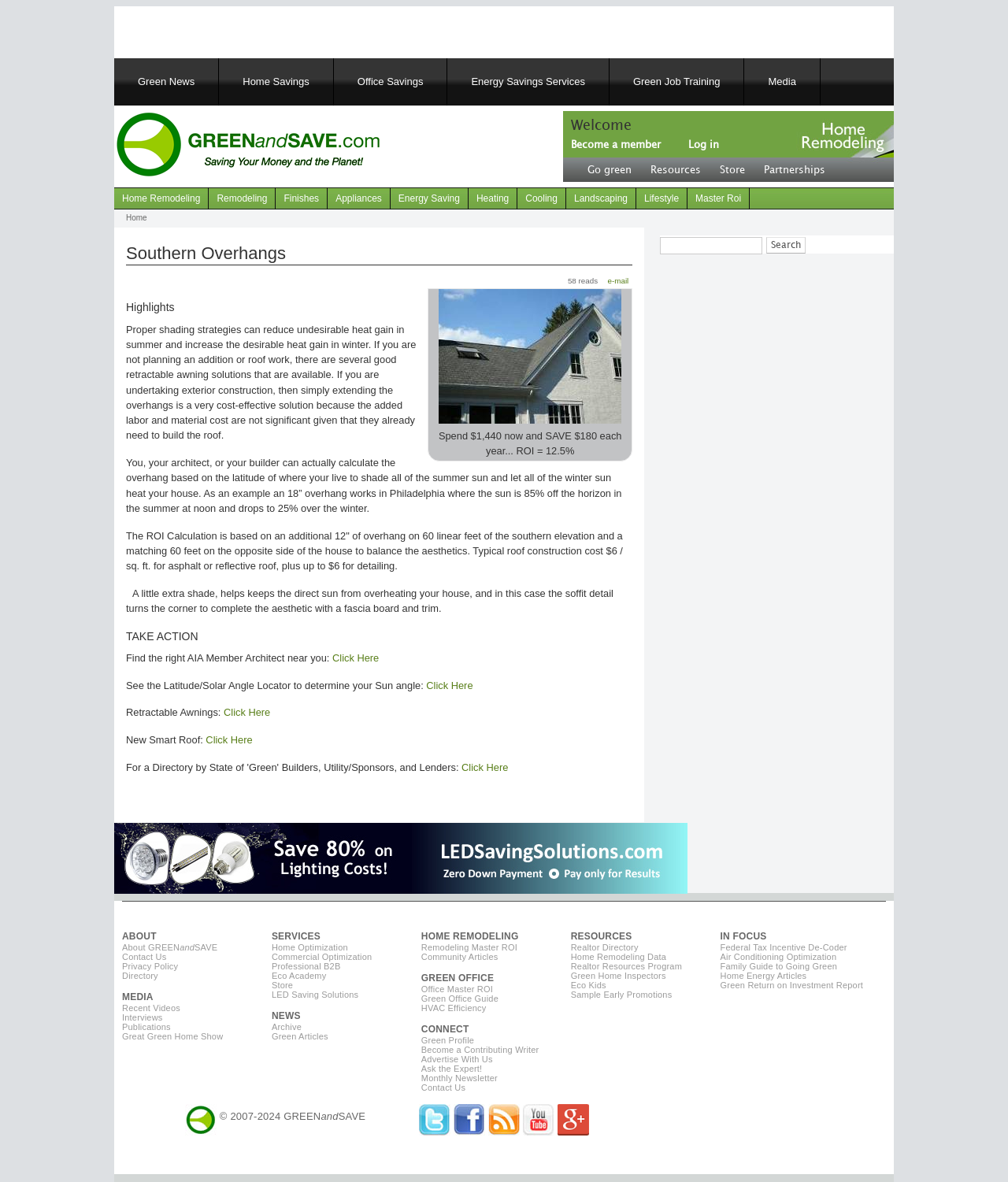Provide a single word or phrase answer to the question: 
What is the main topic of this webpage?

Southern Overhangs